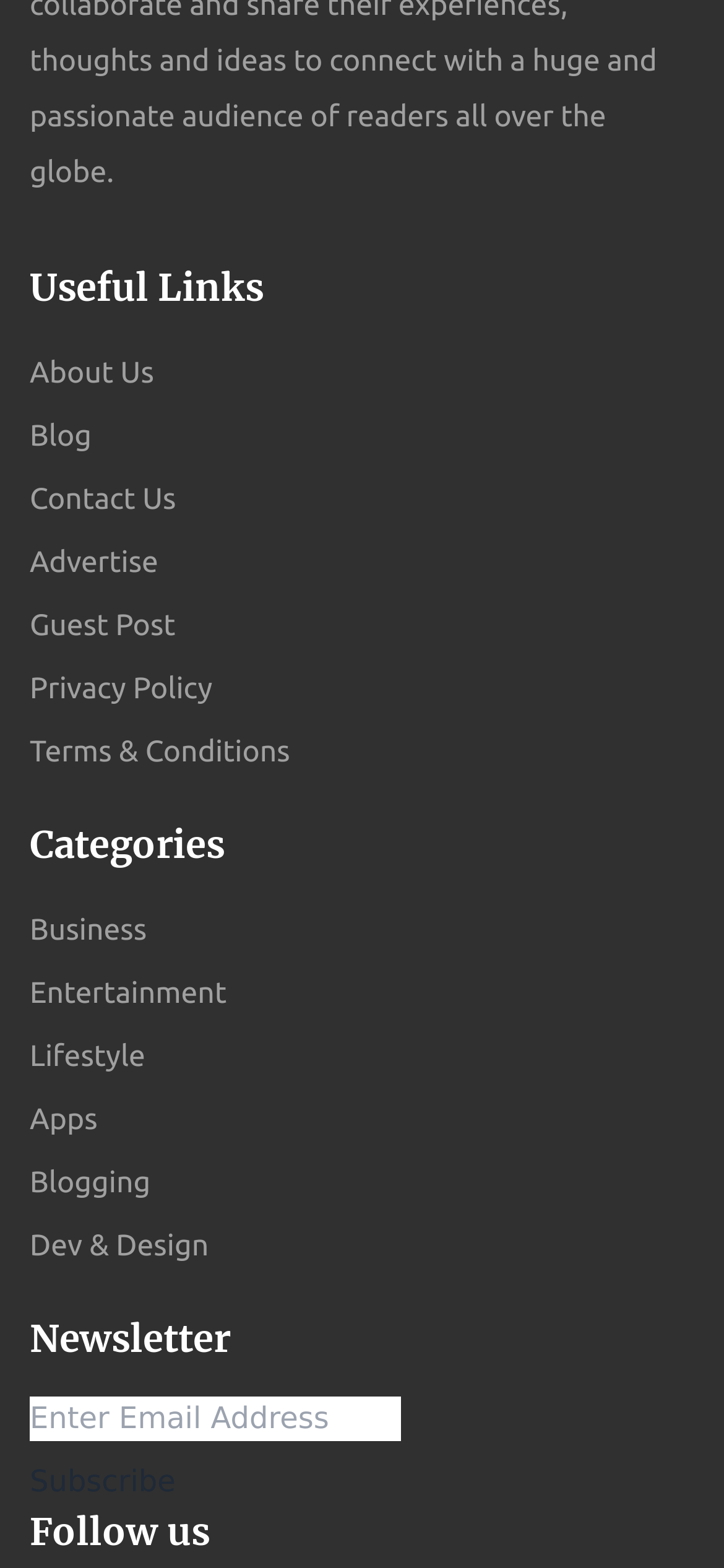Can you identify the bounding box coordinates of the clickable region needed to carry out this instruction: 'Enter email address for newsletter'? The coordinates should be four float numbers within the range of 0 to 1, stated as [left, top, right, bottom].

[0.041, 0.891, 0.554, 0.919]